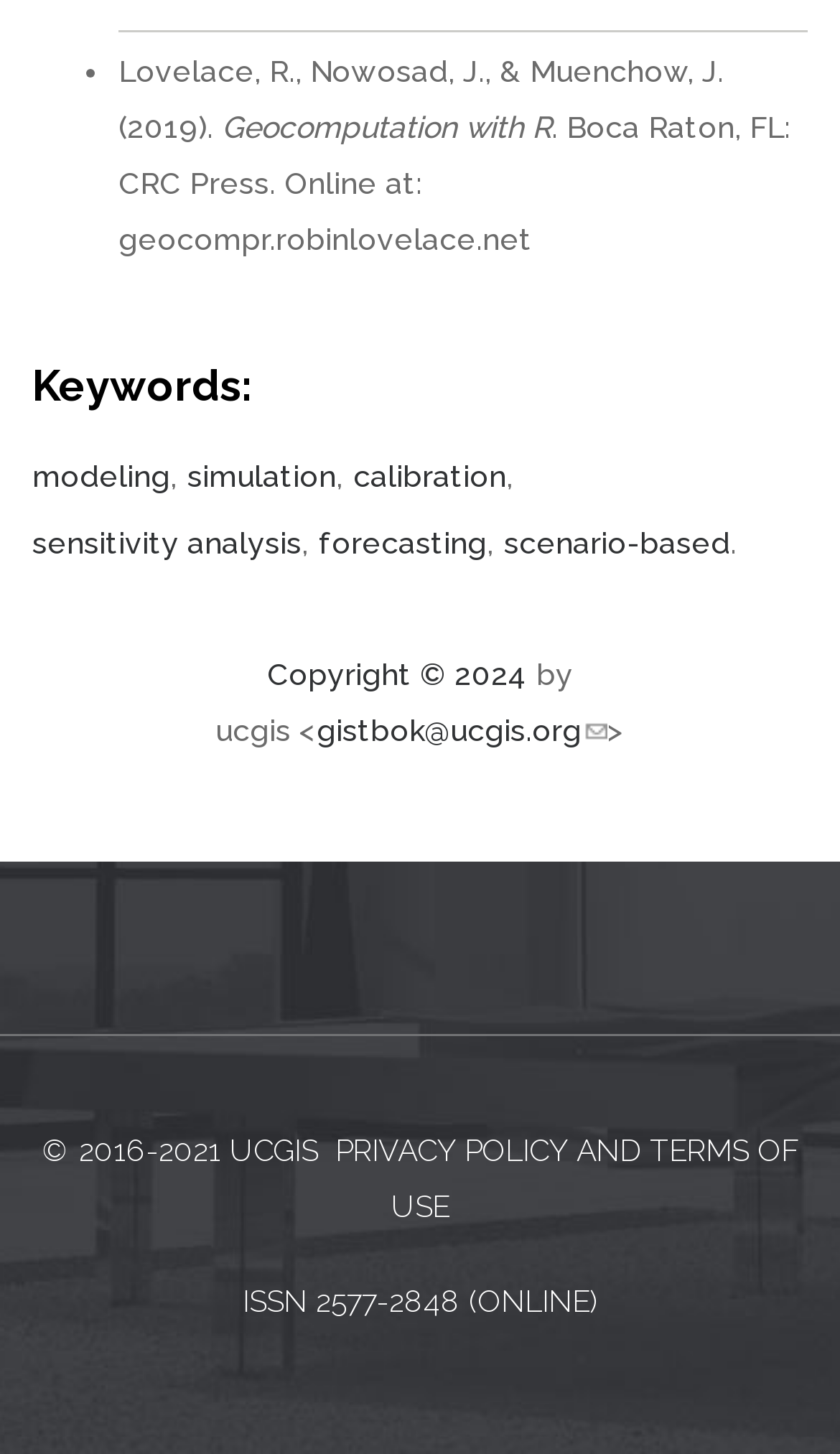Using floating point numbers between 0 and 1, provide the bounding box coordinates in the format (top-left x, top-left y, bottom-right x, bottom-right y). Locate the UI element described here: alt="BSBC - Advogados"

None